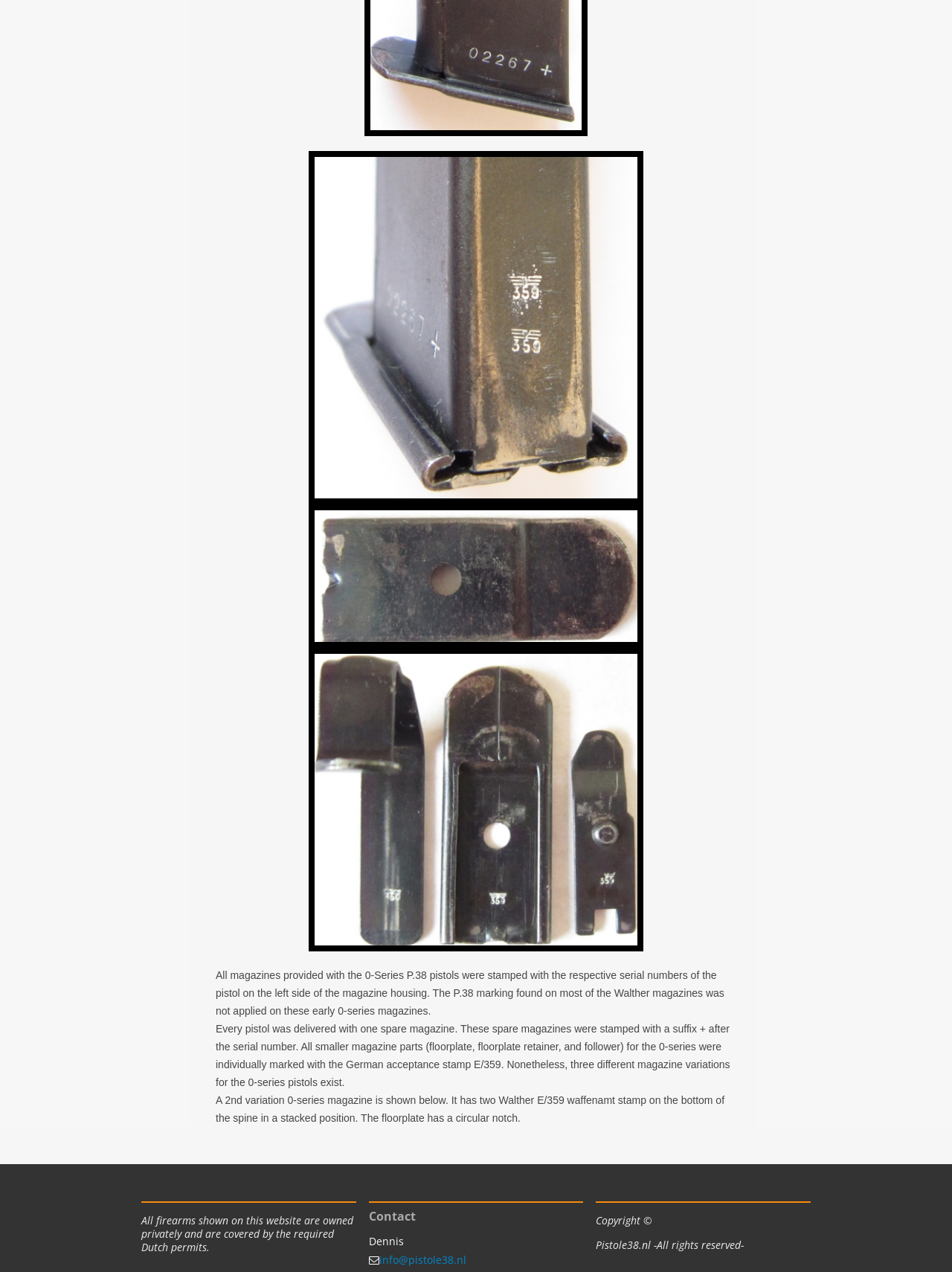How many paragraphs of text are there?
Please describe in detail the information shown in the image to answer the question.

I counted the number of static text elements that appear to be paragraphs of text, and there are three paragraphs describing the Walther P38 0-series magazine.